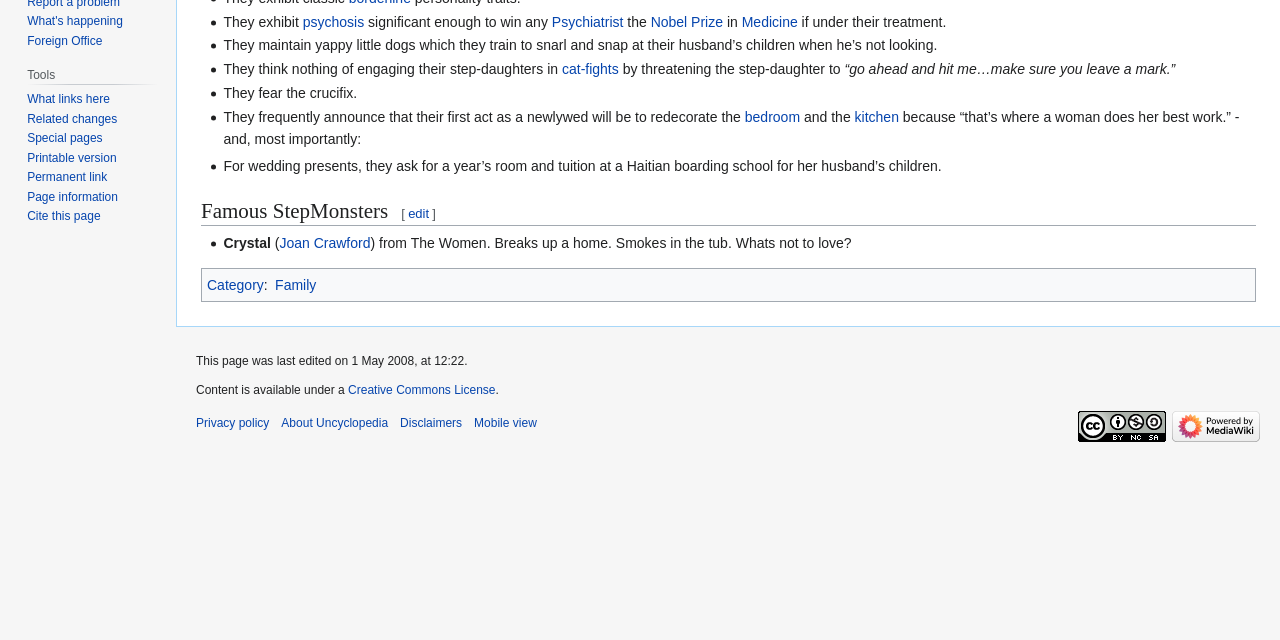Provide the bounding box coordinates in the format (top-left x, top-left y, bottom-right x, bottom-right y). All values are floating point numbers between 0 and 1. Determine the bounding box coordinate of the UI element described as: psychosis

[0.237, 0.021, 0.285, 0.046]